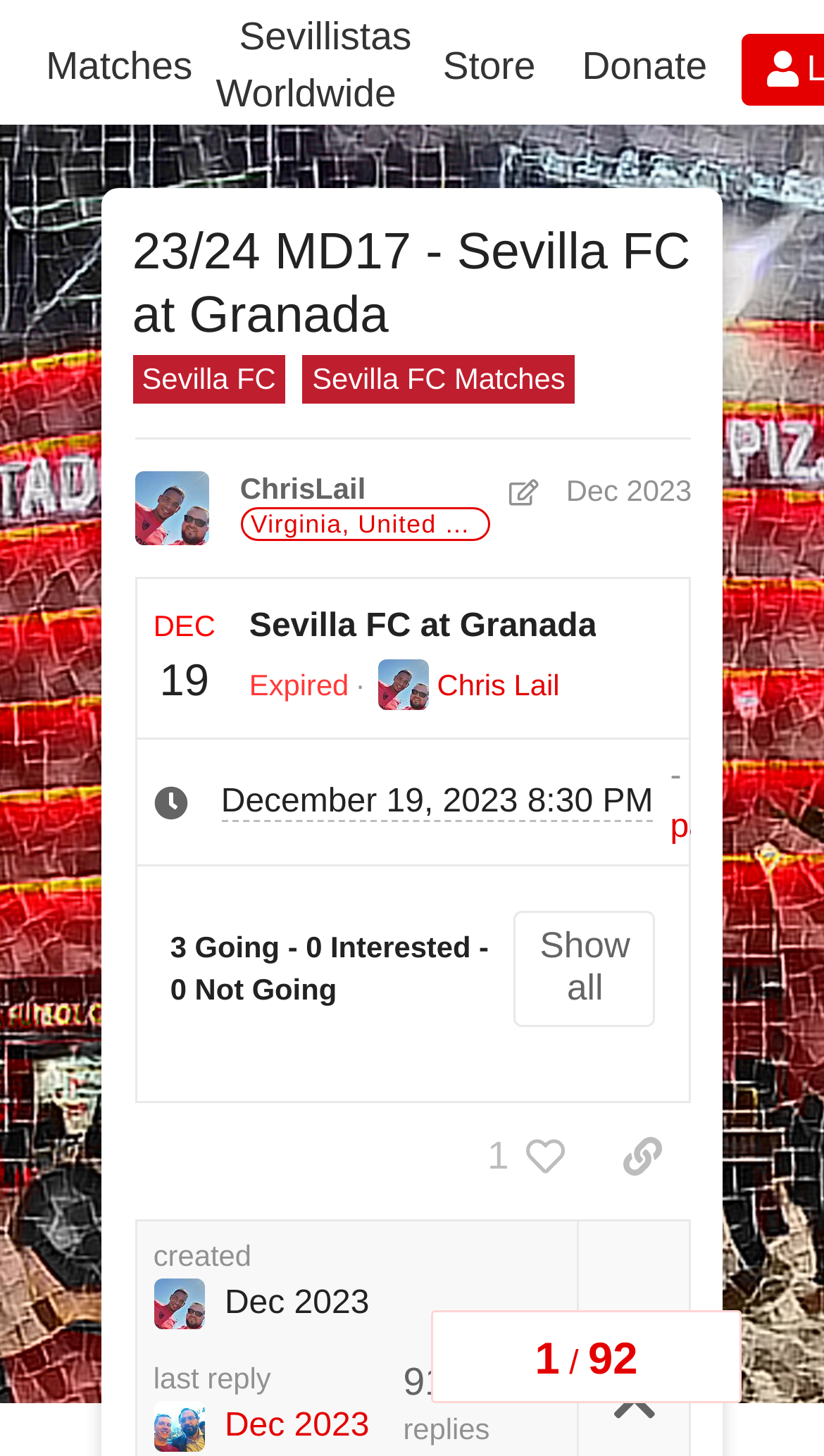Determine the bounding box coordinates of the element's region needed to click to follow the instruction: "Click on the 'Show all' button". Provide these coordinates as four float numbers between 0 and 1, formatted as [left, top, right, bottom].

[0.624, 0.625, 0.796, 0.706]